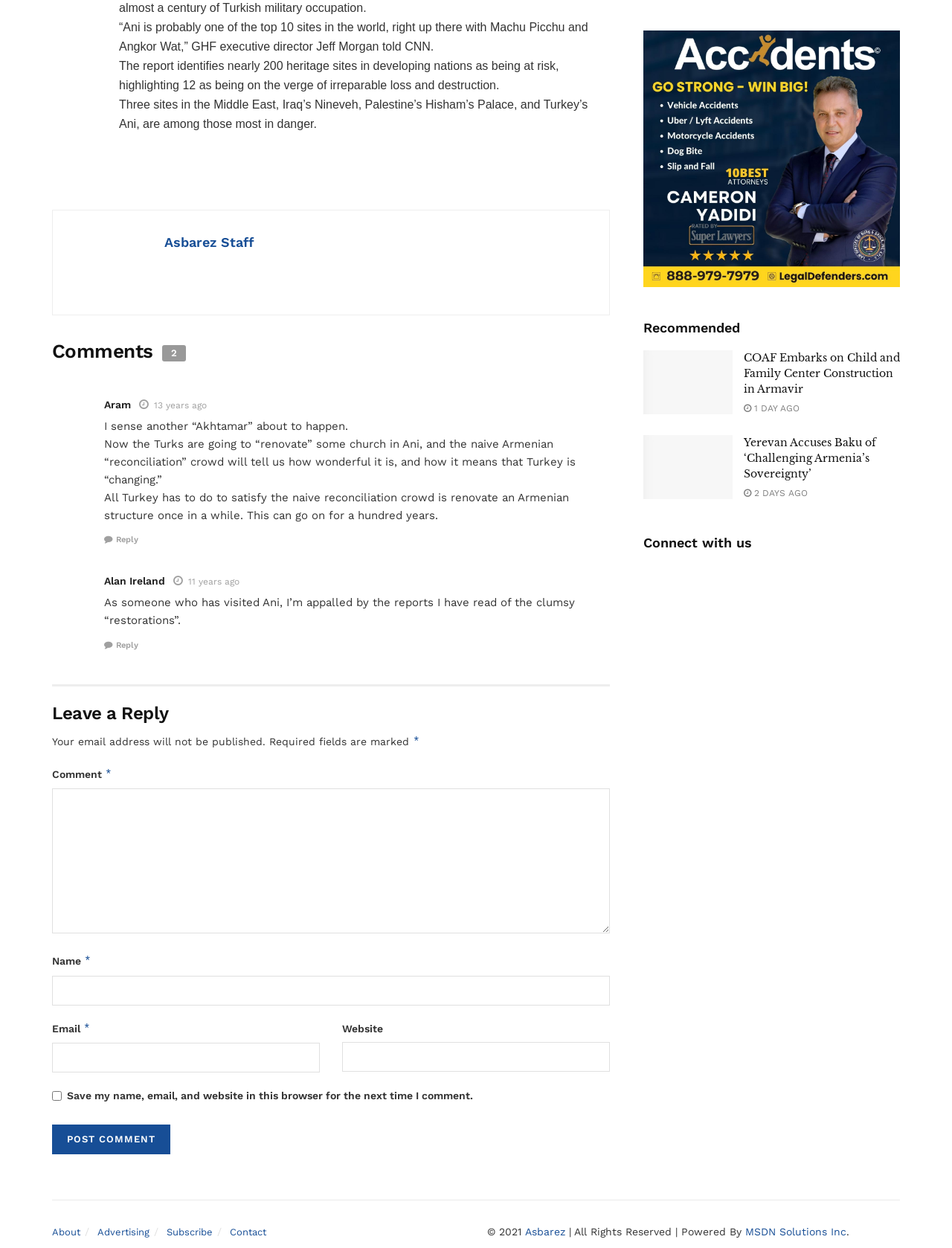How many heritage sites are identified as being at risk?
Based on the visual content, answer with a single word or a brief phrase.

nearly 200